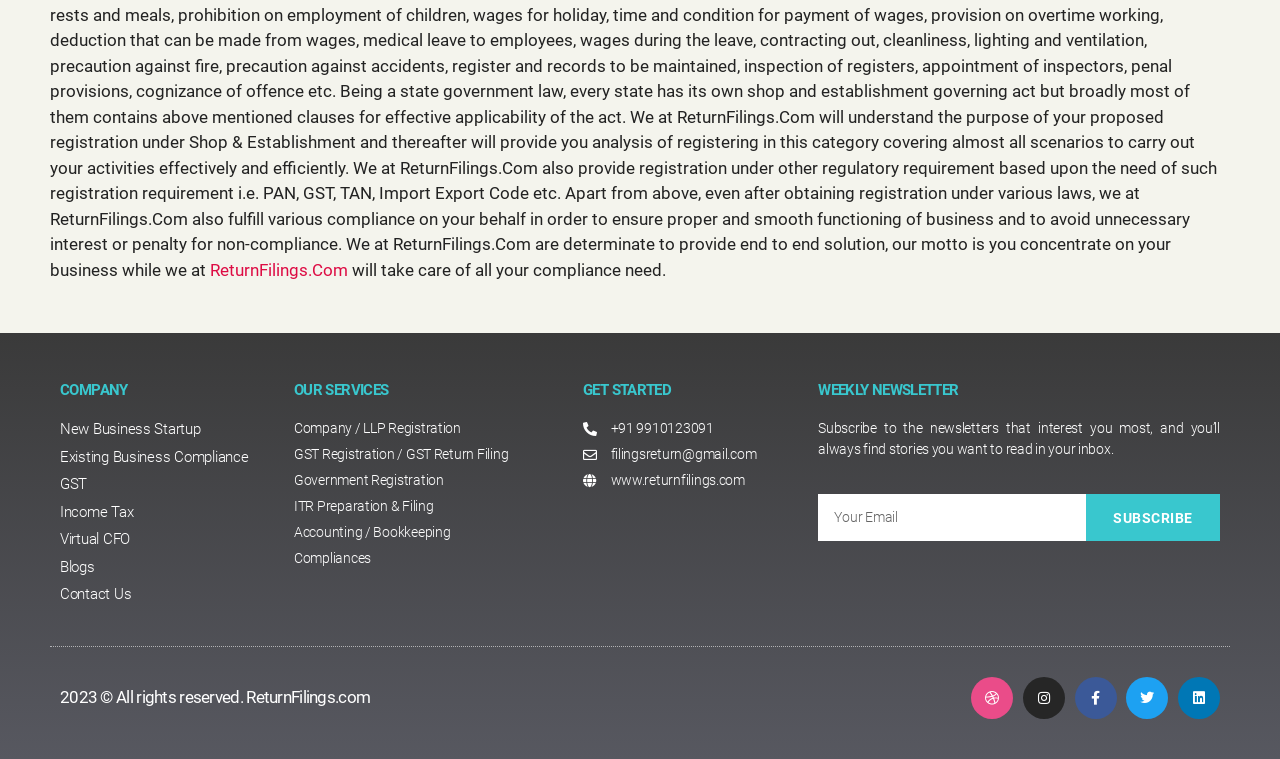Pinpoint the bounding box coordinates for the area that should be clicked to perform the following instruction: "Click on 'Facebook-f'".

[0.839, 0.891, 0.872, 0.947]